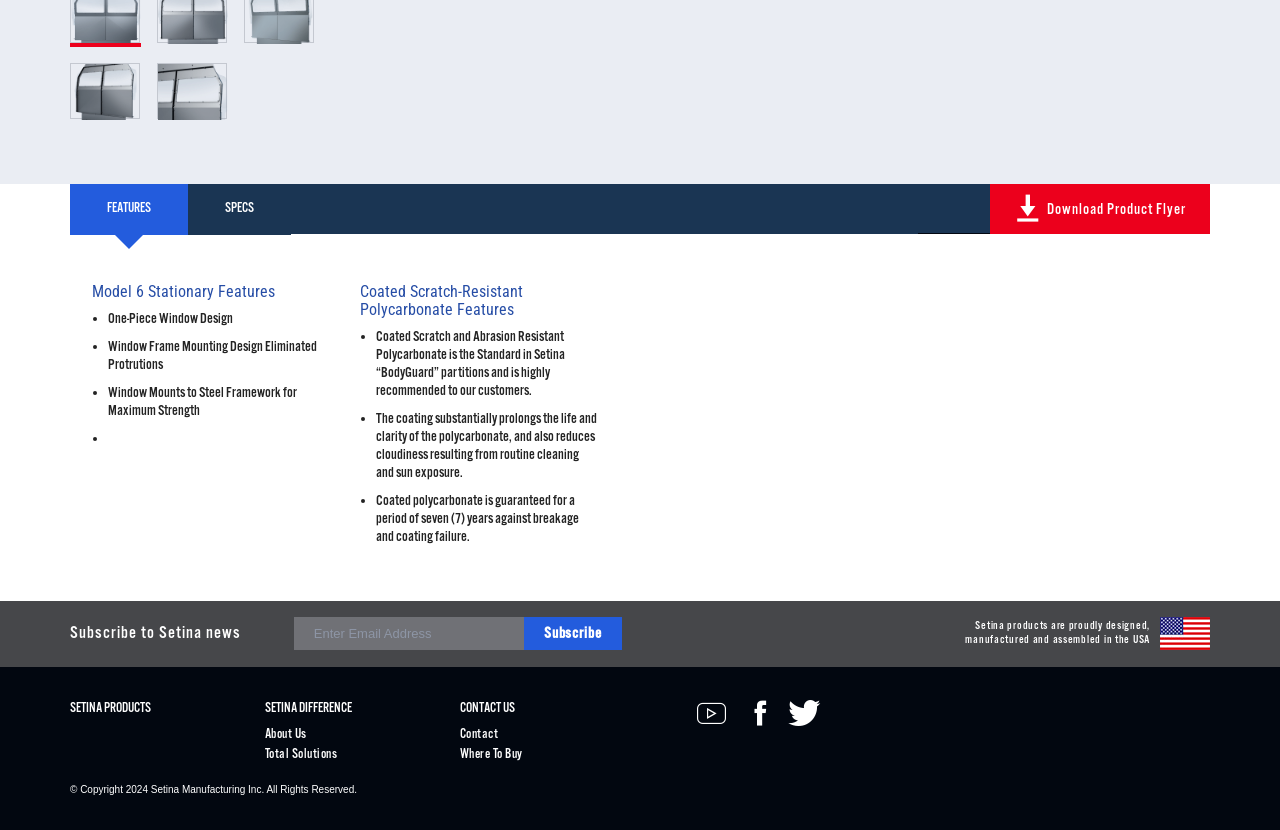Identify the bounding box for the element characterized by the following description: "Contact".

[0.359, 0.874, 0.389, 0.895]